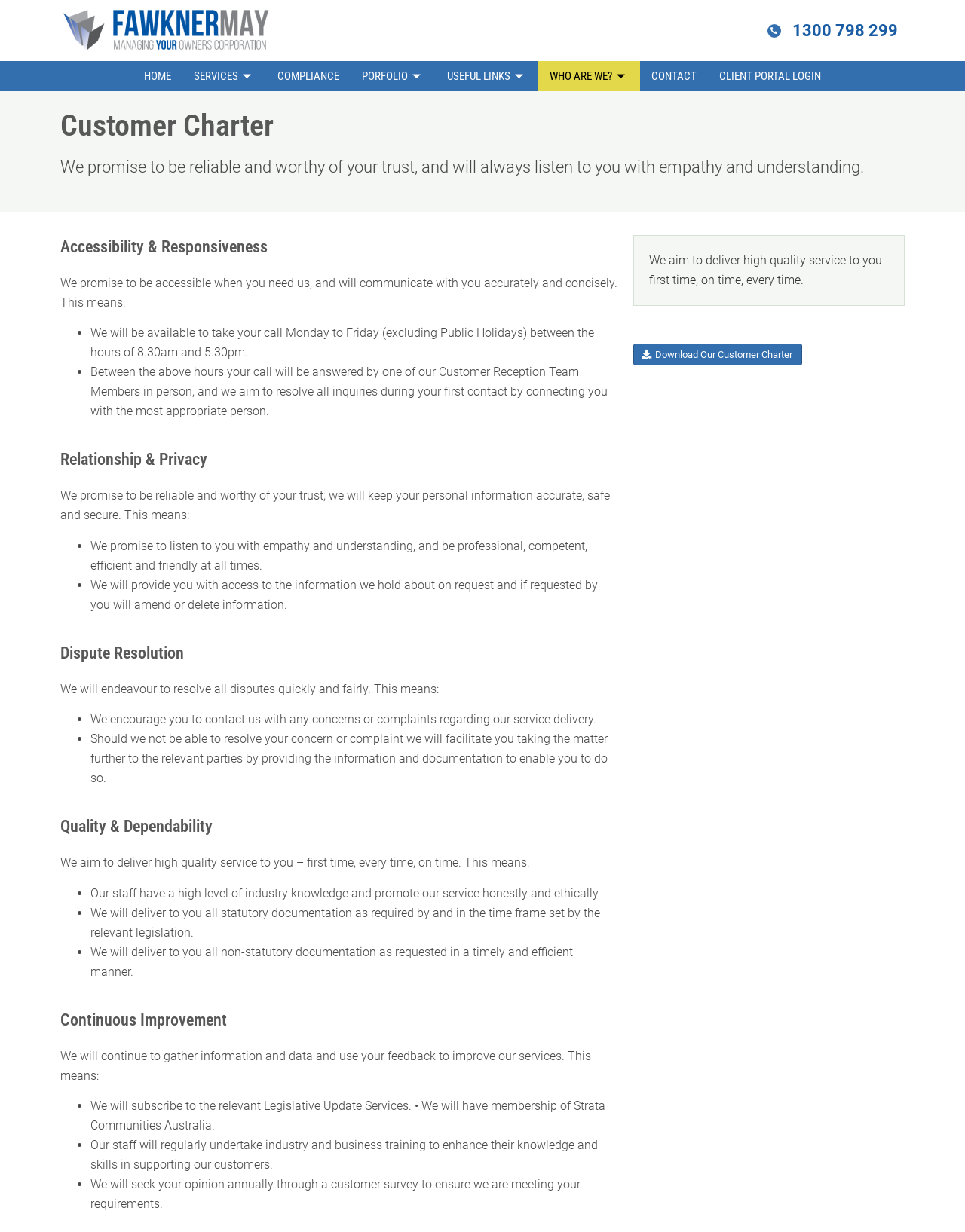Present a detailed account of what is displayed on the webpage.

The webpage is titled "Customer Charter | Fawkner May" and features a logo at the top left corner. Below the logo, there is a phone number "1300 798 299" and a navigation menu with links to "HOME", "SERVICES", "COMPLIANCE", "PORTFOLIO", "USEFUL LINKS", "WHO ARE WE?", "CONTACT", and "CLIENT PORTAL LOGIN".

The main content of the webpage is divided into five sections, each with a heading: "Customer Charter", "Accessibility & Responsiveness", "Relationship & Privacy", "Dispute Resolution", and "Quality & Dependability". Each section contains a brief description of the company's promise to its customers, followed by a list of bullet points elaborating on the promise.

The "Customer Charter" section promises to be reliable and worthy of trust, and to listen to customers with empathy and understanding. The "Accessibility & Responsiveness" section promises to be accessible when needed and to communicate accurately and concisely. The "Relationship & Privacy" section promises to keep personal information accurate, safe, and secure. The "Dispute Resolution" section promises to resolve disputes quickly and fairly. The "Quality & Dependability" section promises to deliver high-quality service to customers.

There is also a section titled "Continuous Improvement" which promises to gather information and data to improve services, and to use customer feedback to make improvements.

At the bottom of the page, there is a button to "Download Our Customer Charter" and a static text that reiterates the company's aim to deliver high-quality service to customers.